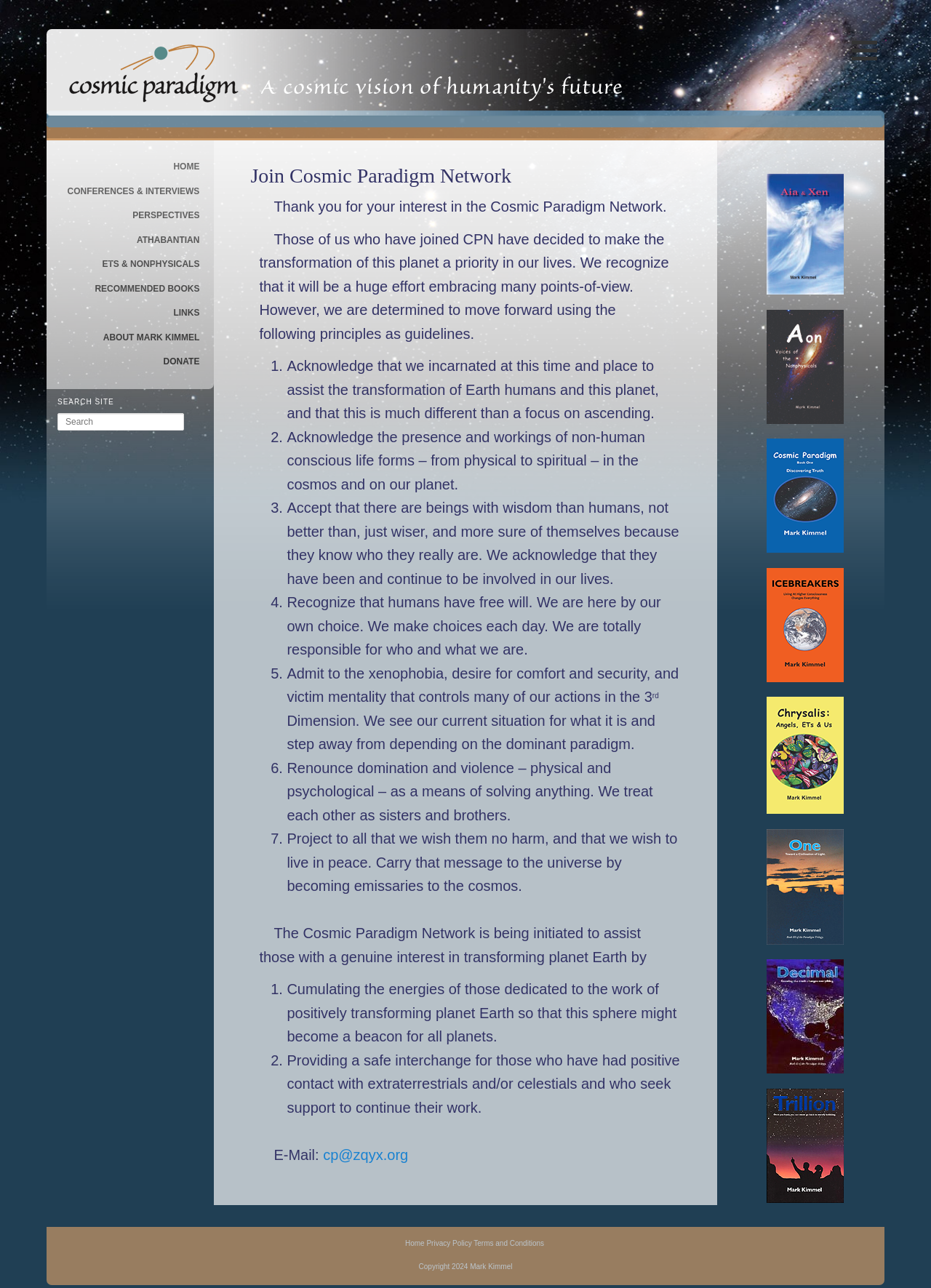What is the year of copyright?
Please provide a single word or phrase based on the screenshot.

2024